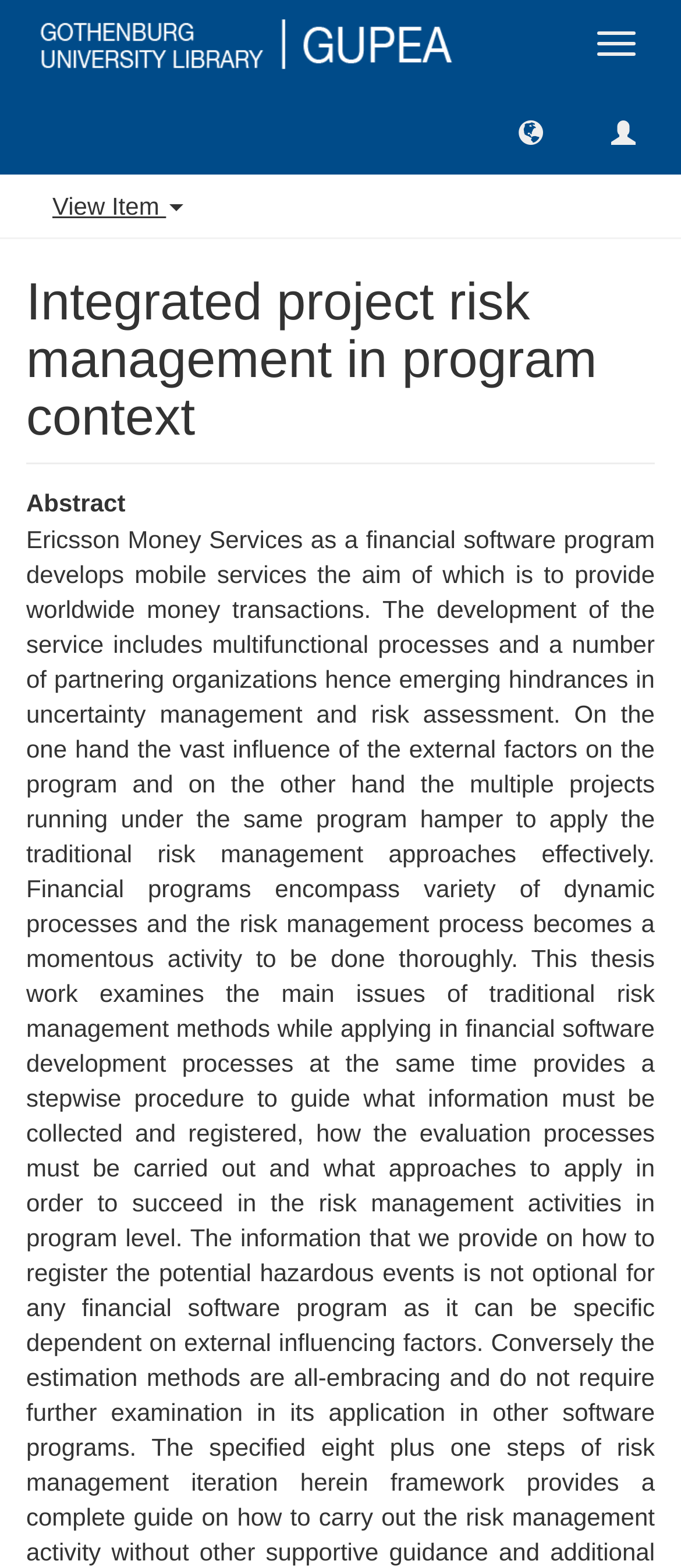Give a short answer using one word or phrase for the question:
How many buttons are there on the webpage?

4